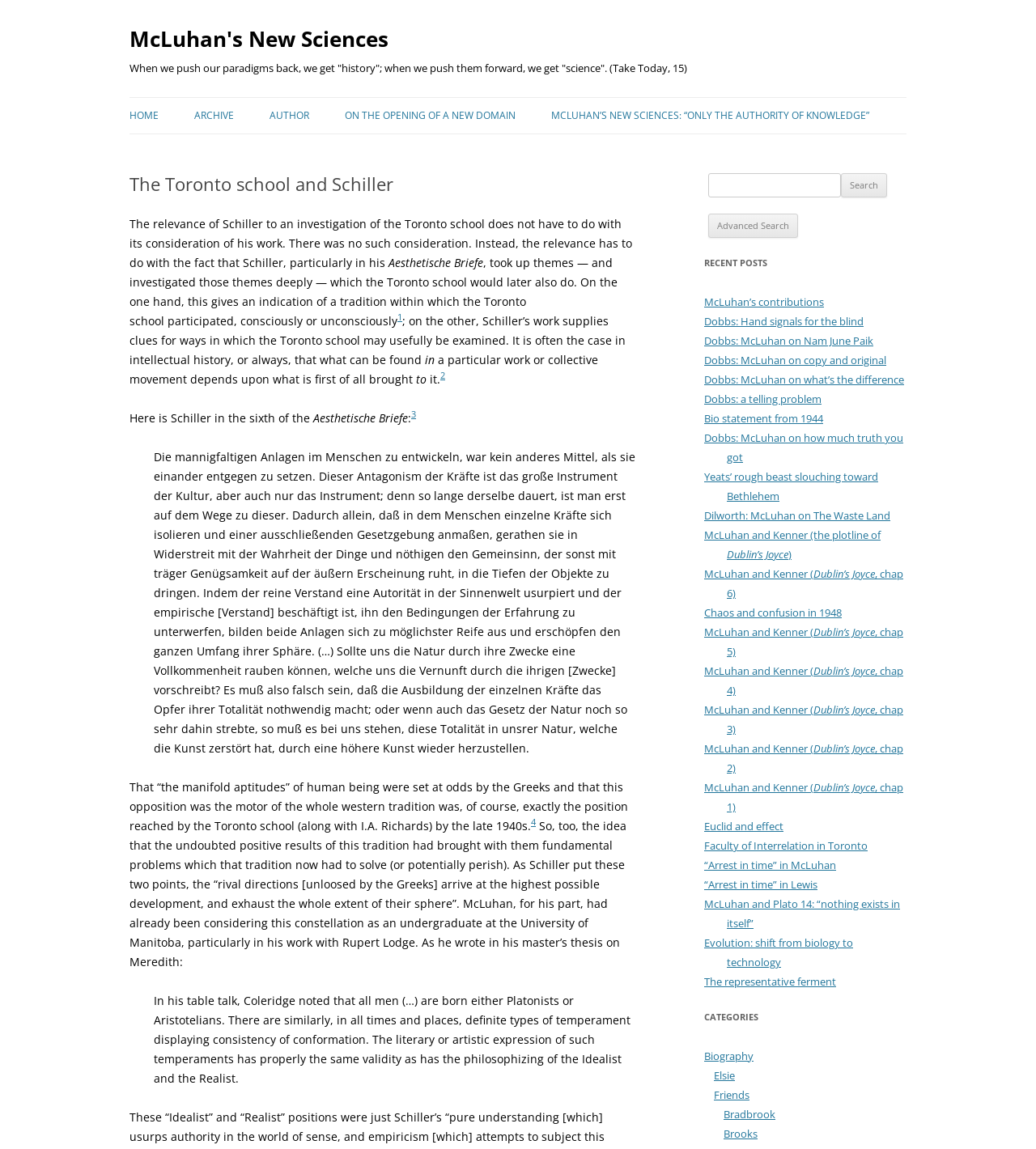Identify the bounding box of the UI element described as follows: "McLuhan's New Sciences". Provide the coordinates as four float numbers in the range of 0 to 1 [left, top, right, bottom].

[0.125, 0.017, 0.375, 0.051]